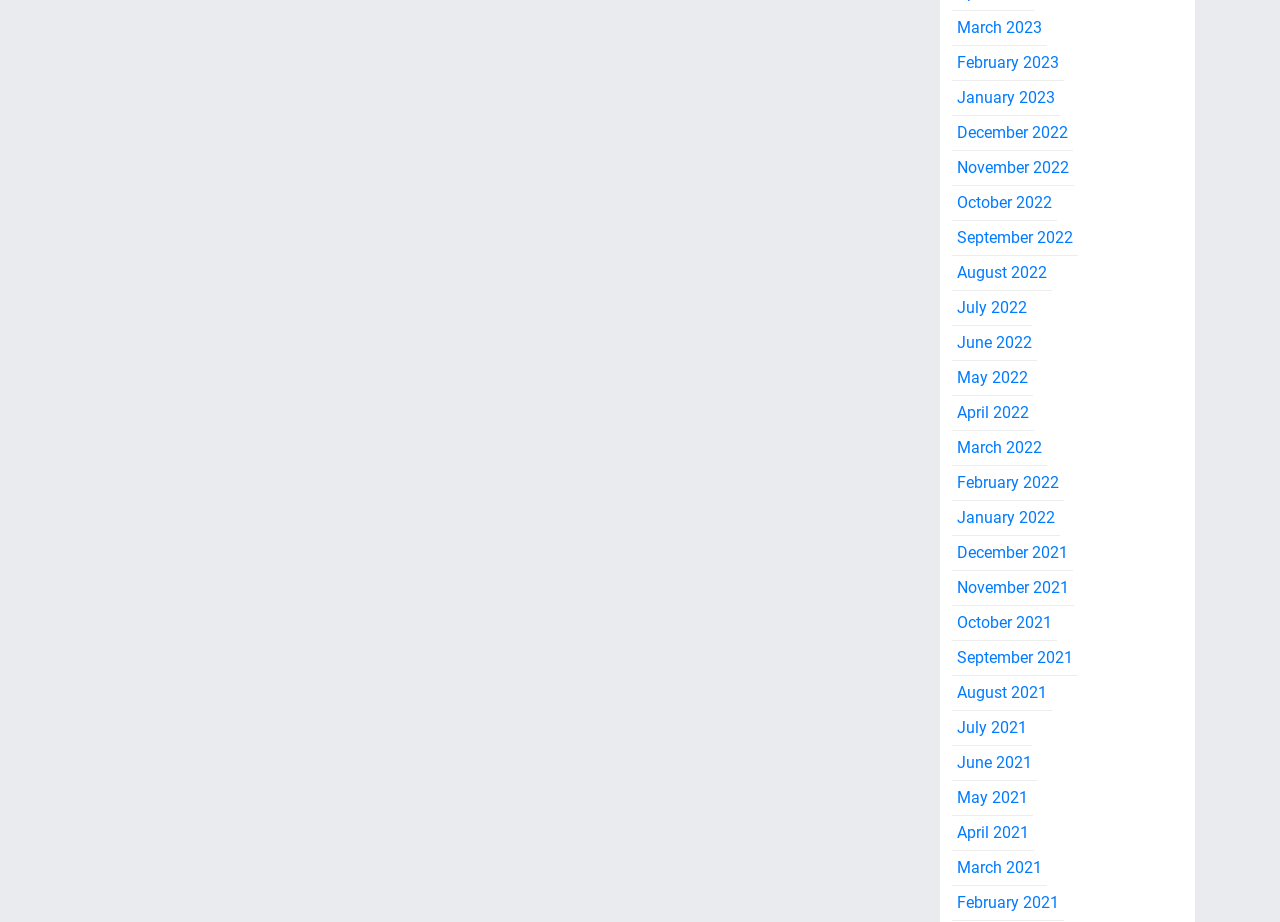How many months are listed in total?
We need a detailed and meticulous answer to the question.

I counted the number of links in the list, and there are 24 links, each representing a month from 2021 to 2023.